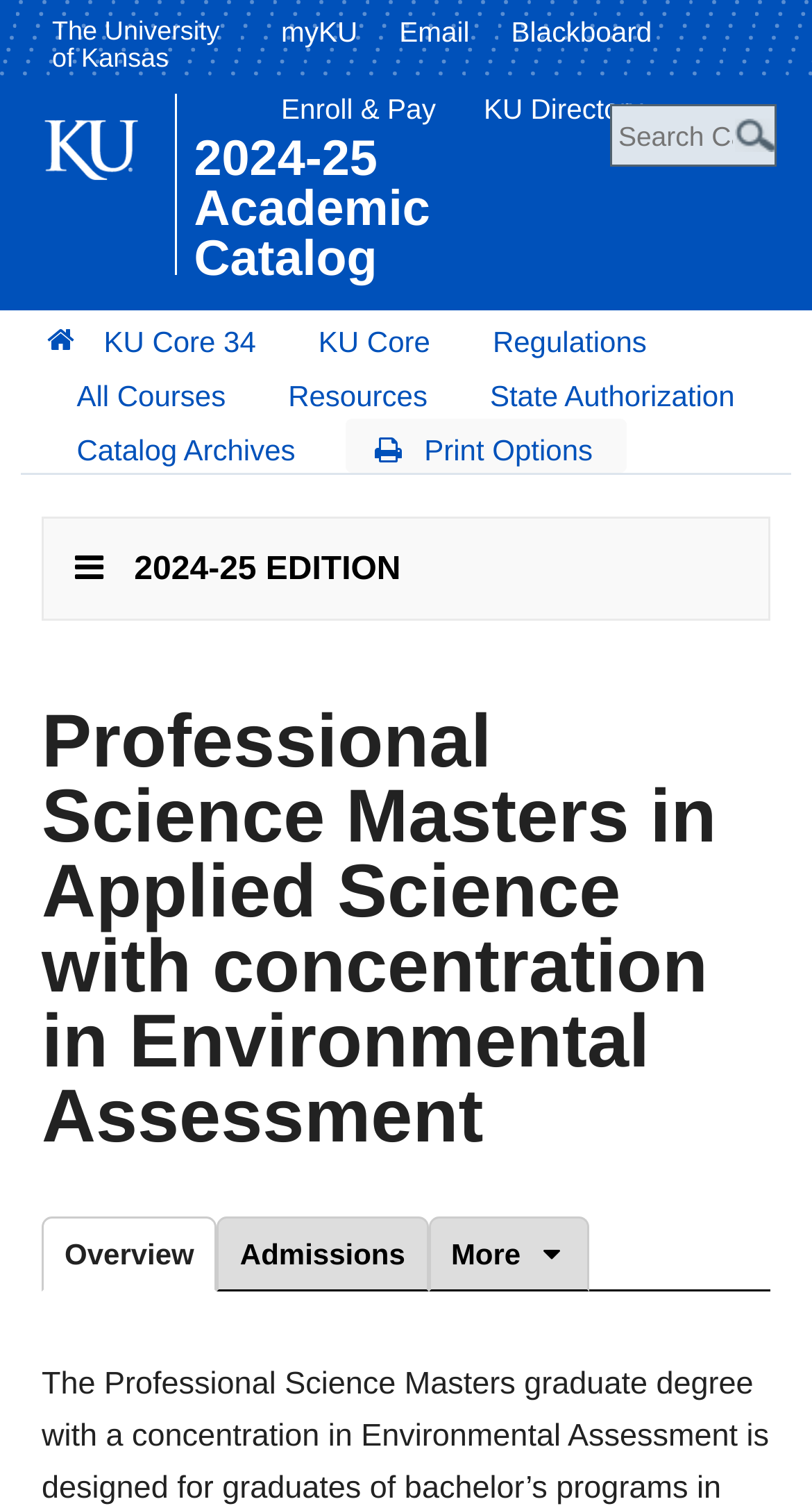Identify the bounding box coordinates of the region that needs to be clicked to carry out this instruction: "Visit About page". Provide these coordinates as four float numbers ranging from 0 to 1, i.e., [left, top, right, bottom].

None